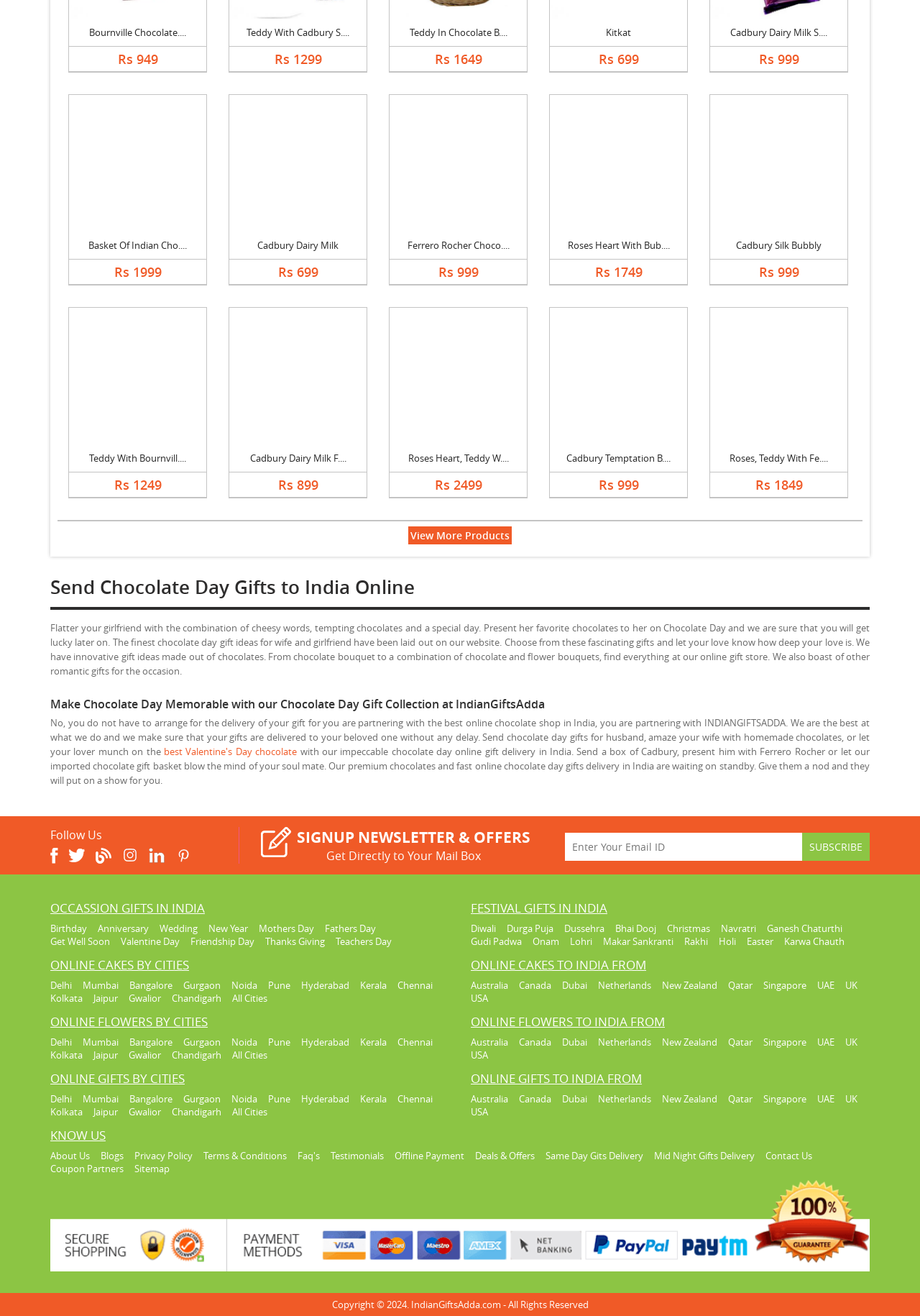What is the price of the 'Teddy With Cadbury Silk' gift?
Using the details shown in the screenshot, provide a comprehensive answer to the question.

The price of the 'Teddy With Cadbury Silk' gift is Rs 1649, as indicated by the link 'Rs 1649' next to the gift description.